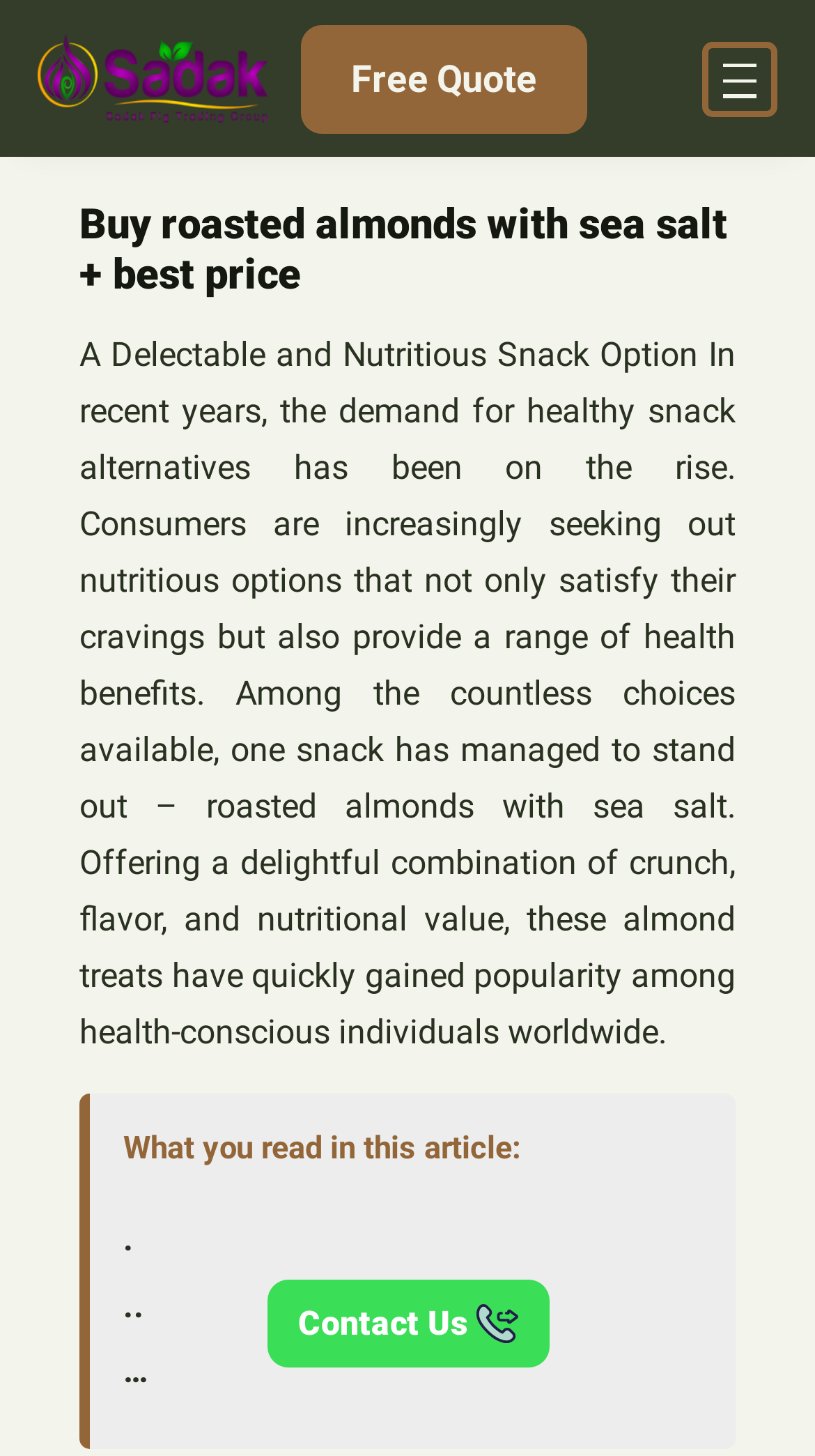What is the purpose of the 'Contact Us' link?
Using the image, answer in one word or phrase.

To contact the company